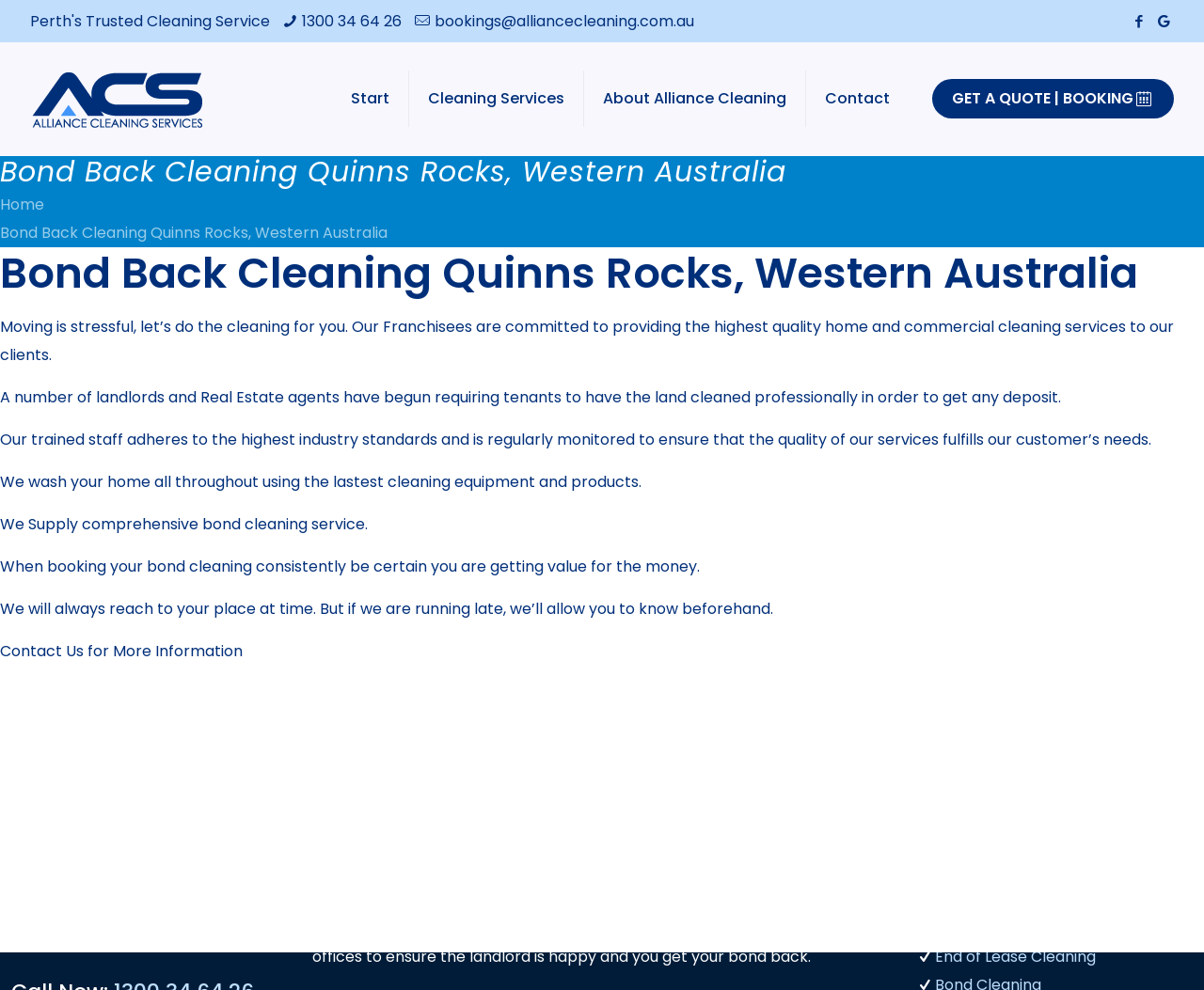Please find and report the bounding box coordinates of the element to click in order to perform the following action: "View the 'Popular Posts' tab". The coordinates should be expressed as four float numbers between 0 and 1, in the format [left, top, right, bottom].

None